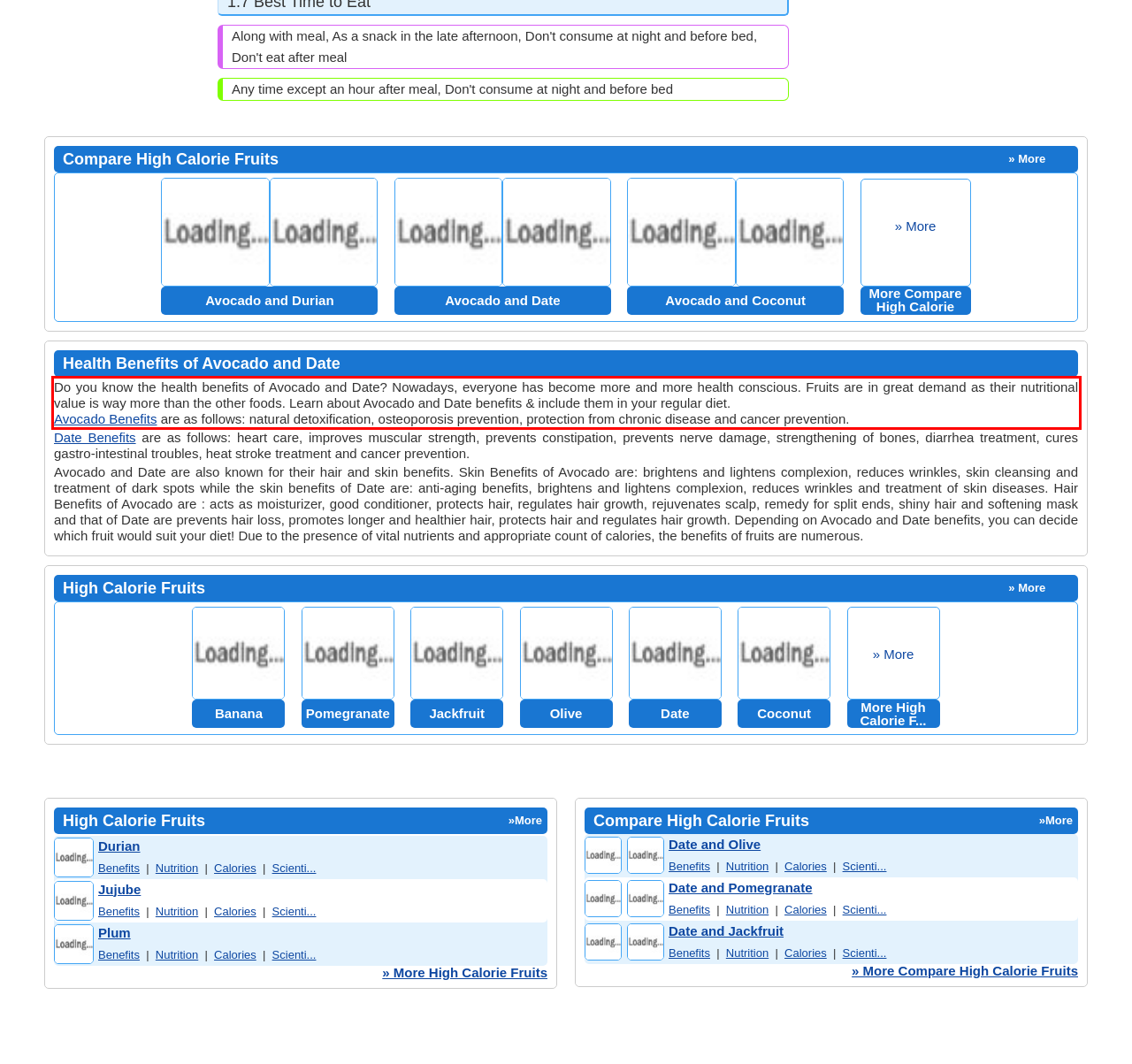Identify the text inside the red bounding box on the provided webpage screenshot by performing OCR.

Do you know the health benefits of Avocado and Date? Nowadays, everyone has become more and more health conscious. Fruits are in great demand as their nutritional value is way more than the other foods. Learn about Avocado and Date benefits & include them in your regular diet. Avocado Benefits are as follows: natural detoxification, osteoporosis prevention, protection from chronic disease and cancer prevention.